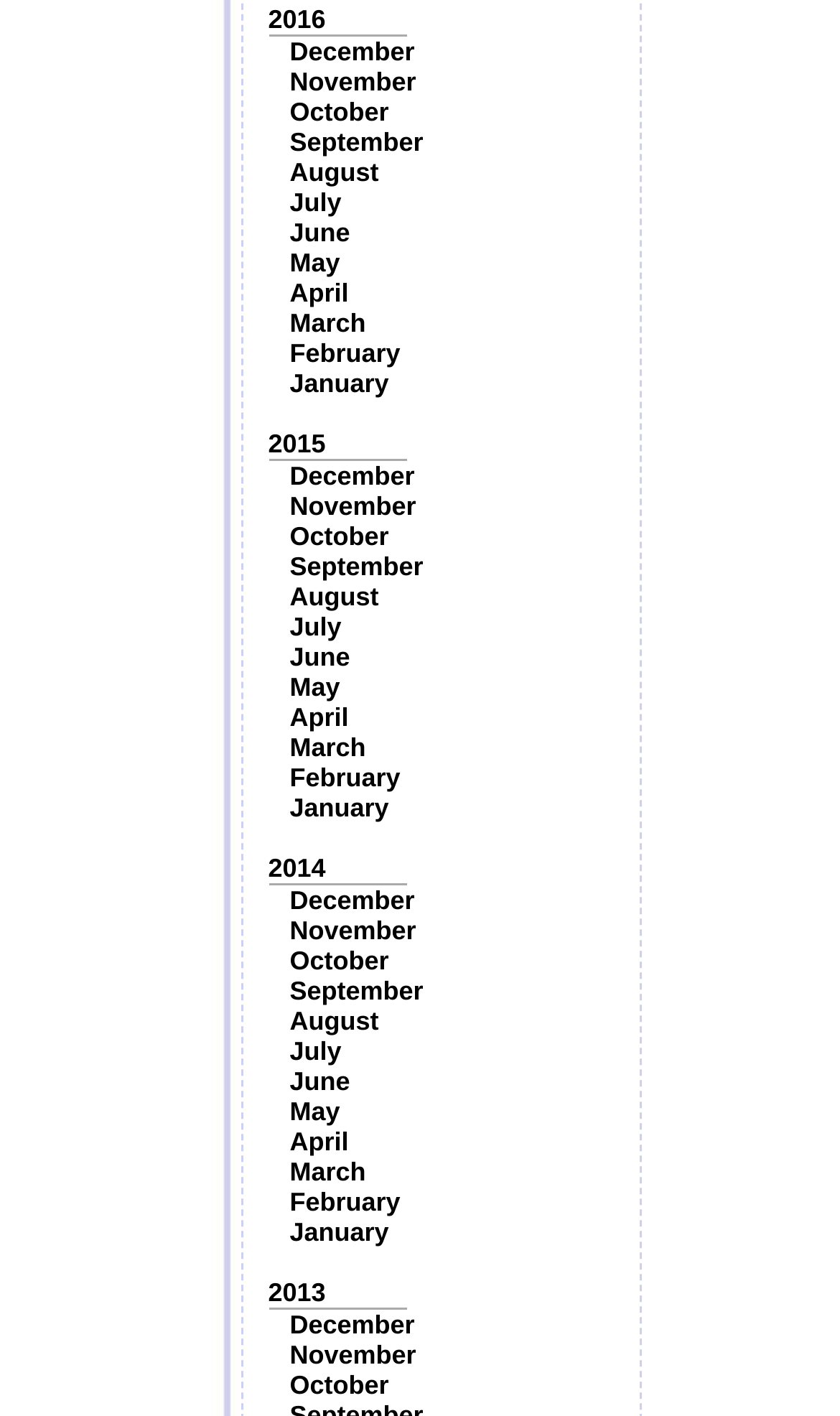What is the last month listed under 2014?
Answer the question with as much detail as you can, using the image as a reference.

By examining the links under the year 2014, I found that the last month listed is December, located at a bounding box coordinate of [0.345, 0.625, 0.494, 0.647].